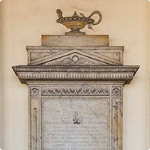Offer an in-depth caption of the image, mentioning all notable aspects.

The image depicts a detailed stone monument dedicated to Francesco Ronzani, an esteemed architect born in Verona in 1802. The monument features an ornate design with a prominent relief at the top, showcasing a decorative urn, a symbol of remembrance. The stone itself is inscribed with text that likely honors his contributions to architecture and notable works, which include the Gran Guardia Nuova and the Monumental Cemetery of Verona. This tribute reflects Ronzani's influence on the architectural landscape of the region from the early 19th century until his passing in 1869. The monument is located within the historic Monumental Cemetery of Verona, a site renowned for its artistic and historical significance, housing the works of several notable architects and artists.